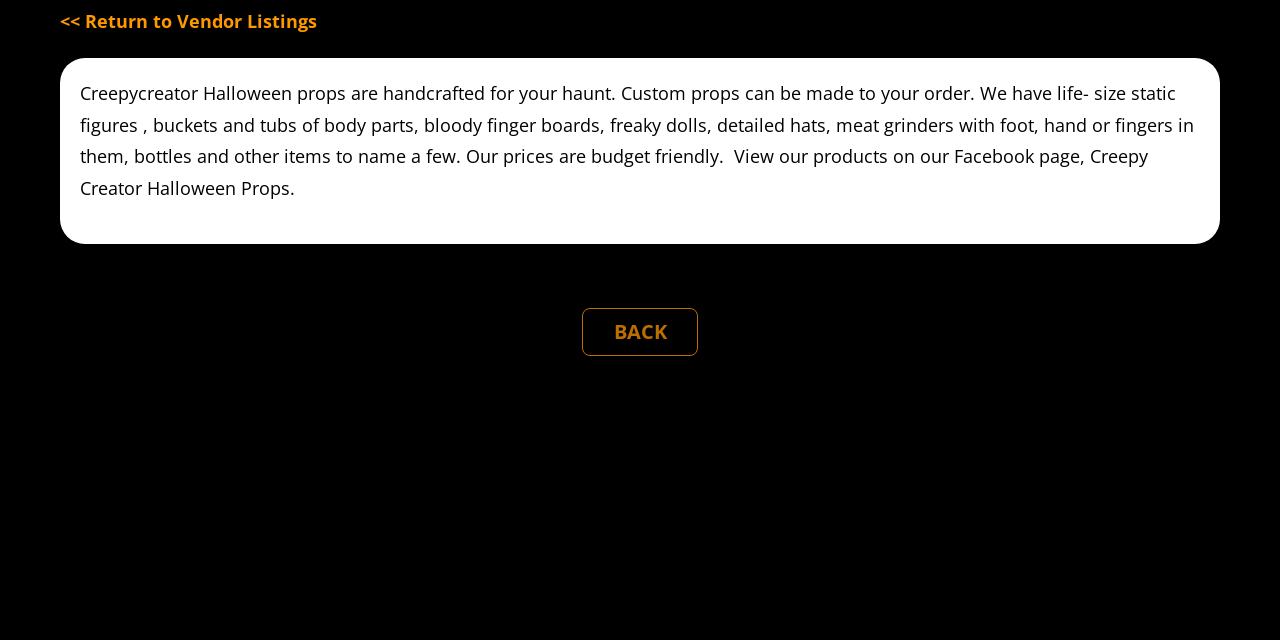Give the bounding box coordinates for the element described as: "Back".

[0.455, 0.481, 0.545, 0.556]